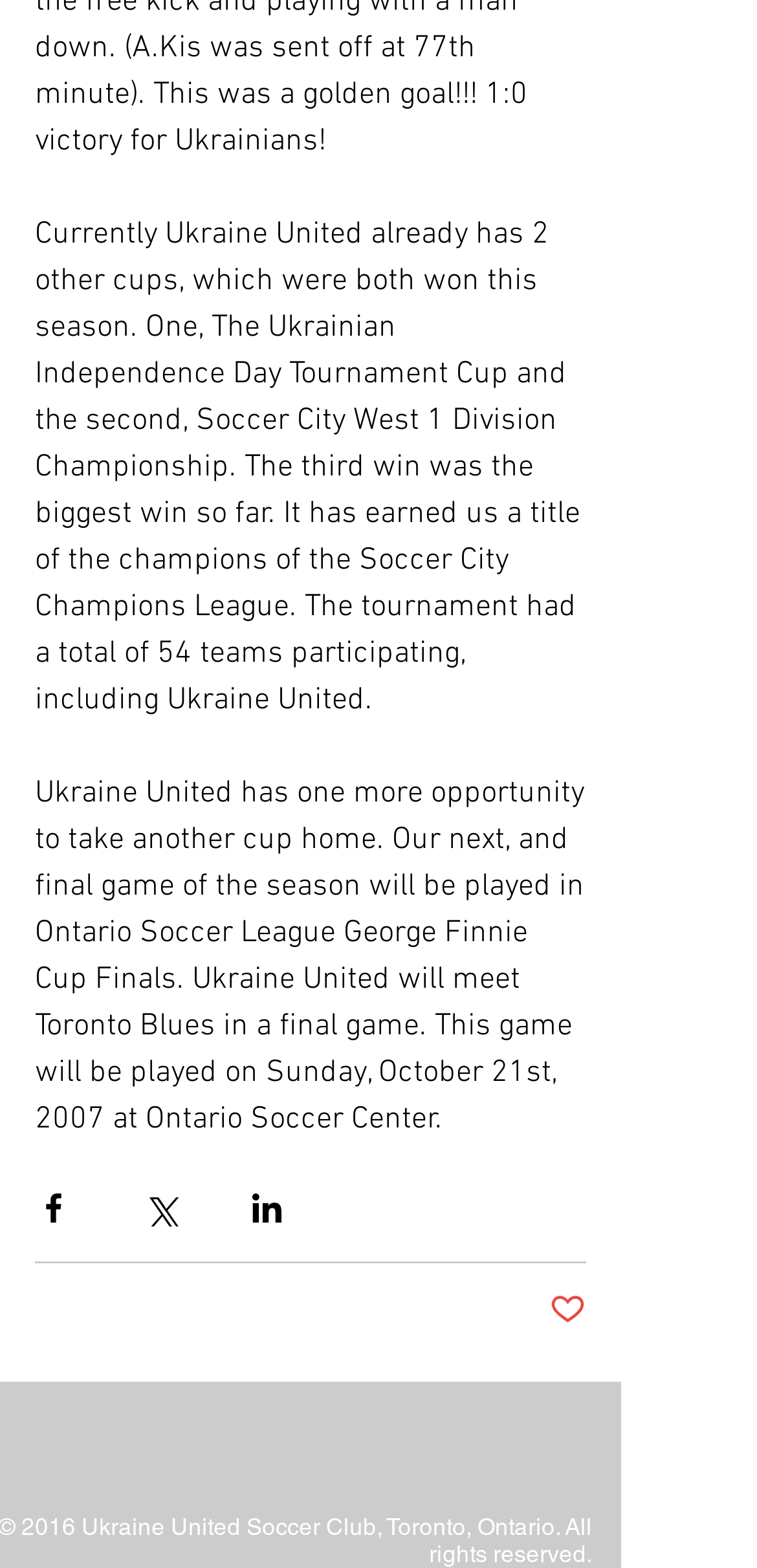What social media platforms are available for sharing?
Please use the visual content to give a single word or phrase answer.

Facebook, Twitter, LinkedIn